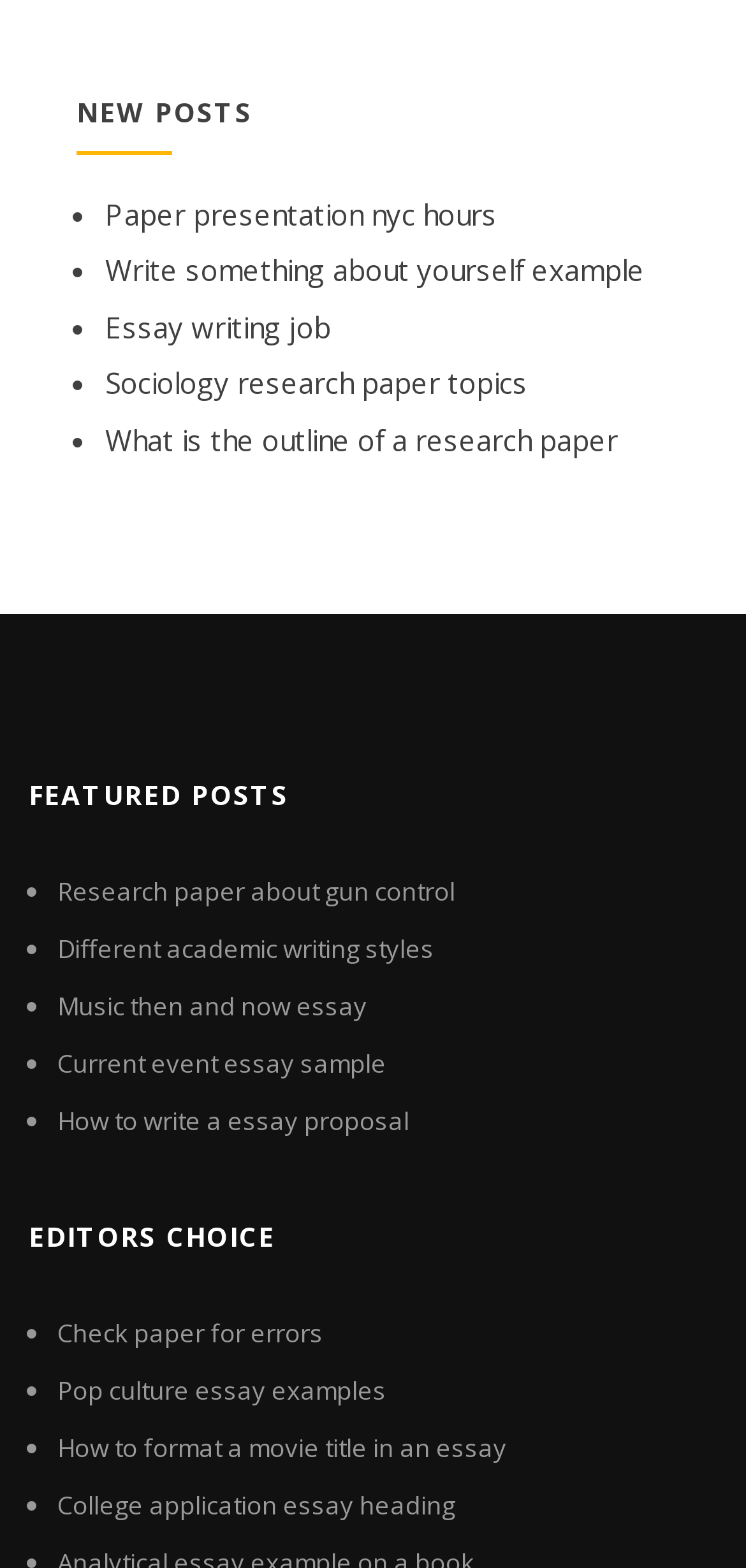Could you highlight the region that needs to be clicked to execute the instruction: "Check research paper about gun control"?

[0.077, 0.557, 0.61, 0.579]